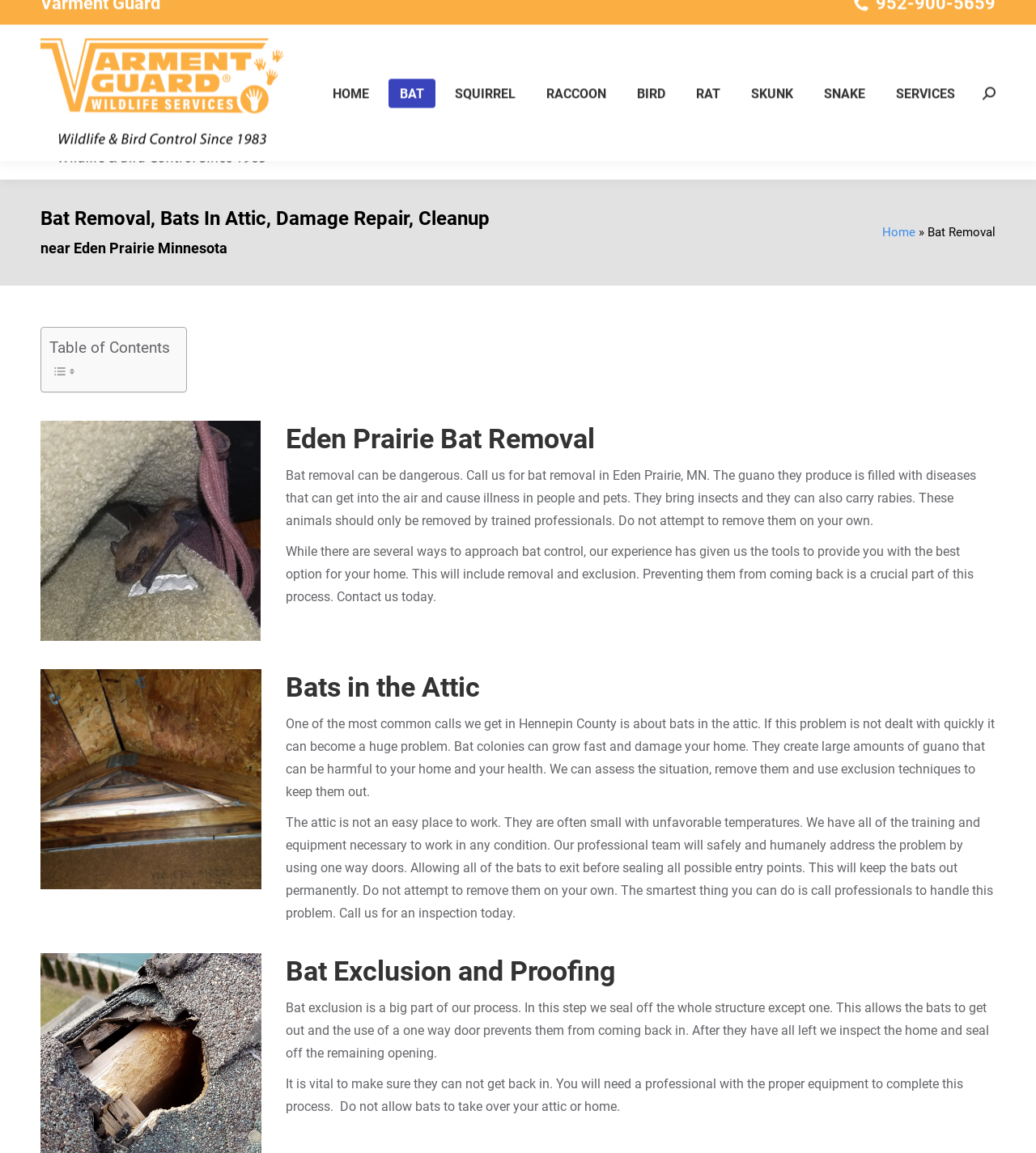What is the company name?
Respond to the question with a well-detailed and thorough answer.

The company name is Varment Guard, which is mentioned in the StaticText element with ID 230, located at the top of the webpage.